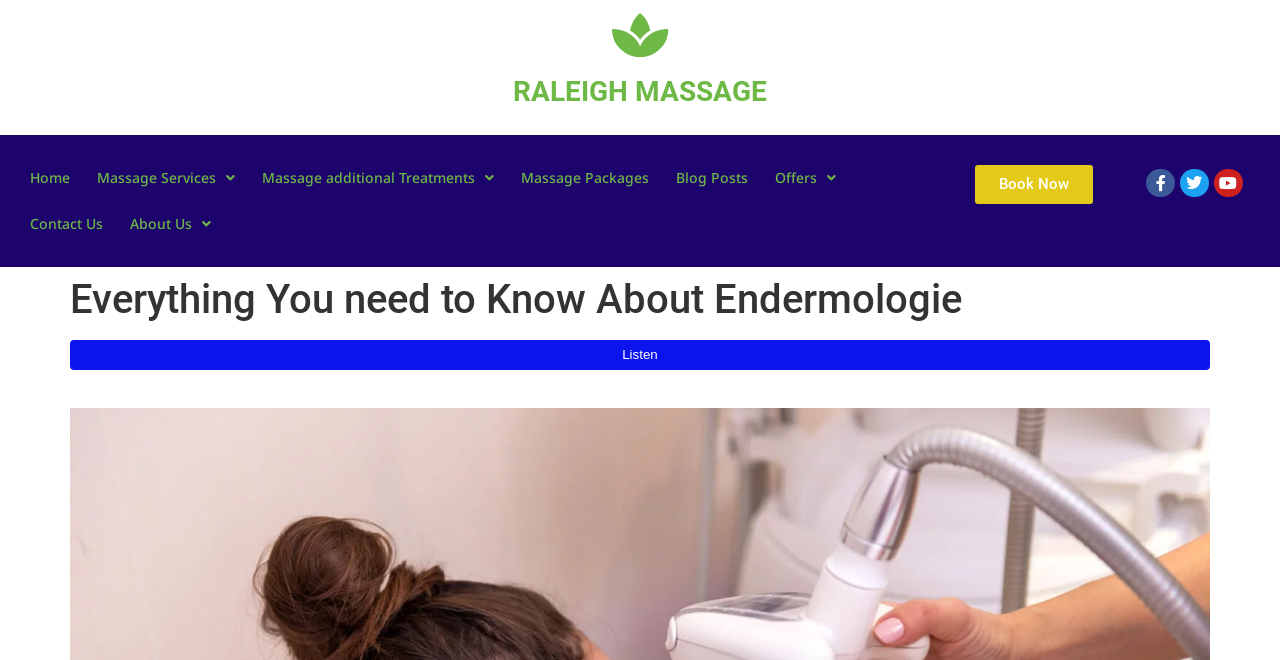Please identify the bounding box coordinates of the clickable region that I should interact with to perform the following instruction: "Book an appointment". The coordinates should be expressed as four float numbers between 0 and 1, i.e., [left, top, right, bottom].

[0.762, 0.249, 0.854, 0.308]